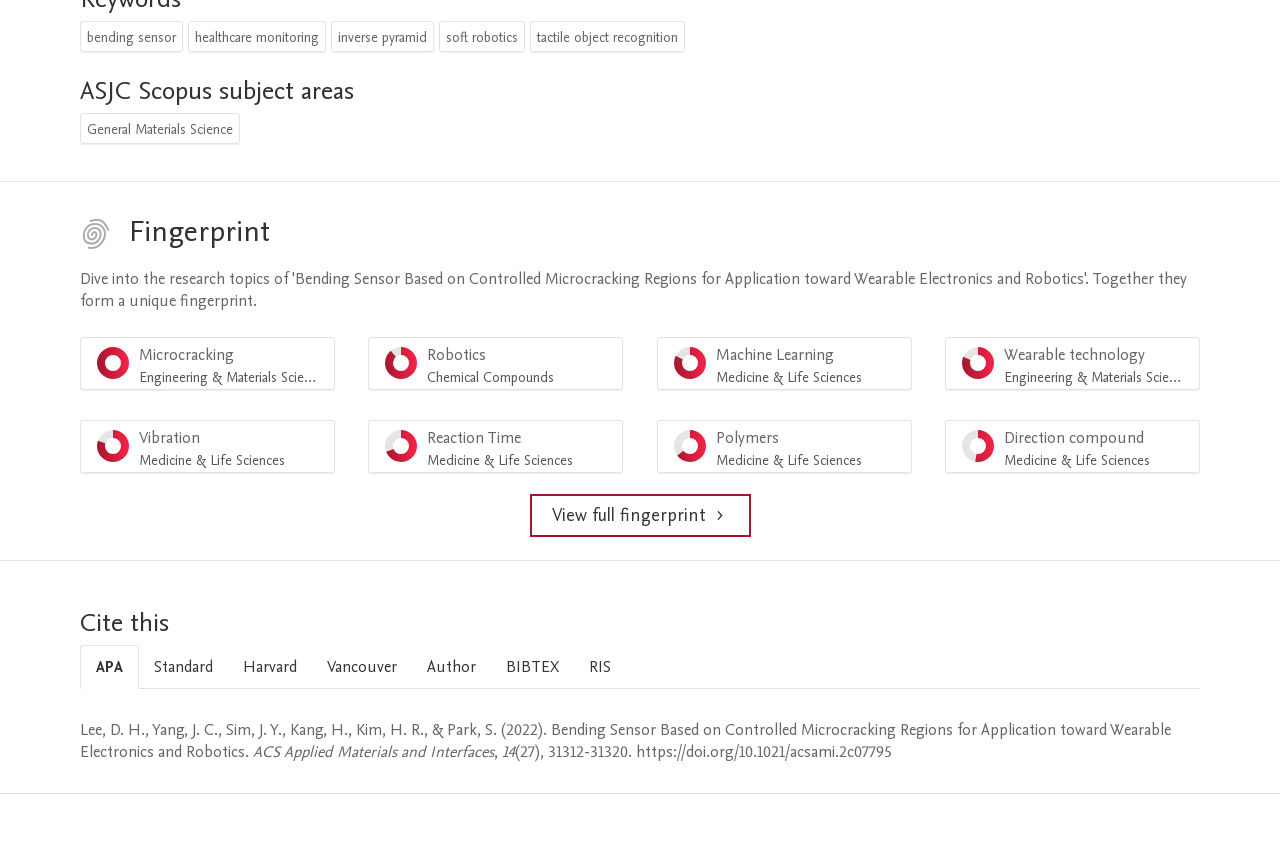Find the bounding box coordinates of the element you need to click on to perform this action: 'Click on the 'Microcracking Engineering & Materials Science' menu item'. The coordinates should be represented by four float values between 0 and 1, in the format [left, top, right, bottom].

[0.062, 0.398, 0.262, 0.46]